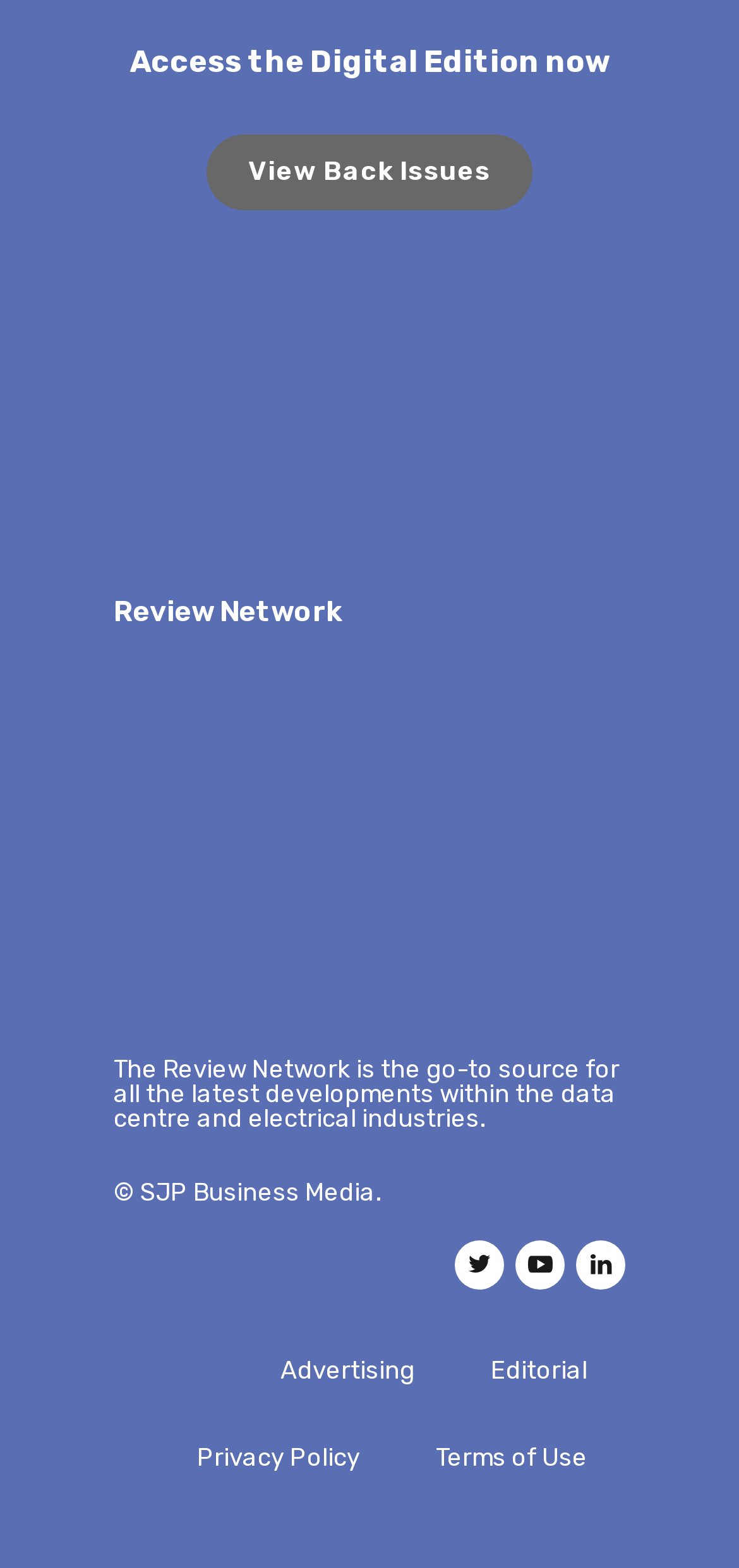How many links are present in the bottom section of the page?
Please provide a single word or phrase as your answer based on the screenshot.

4